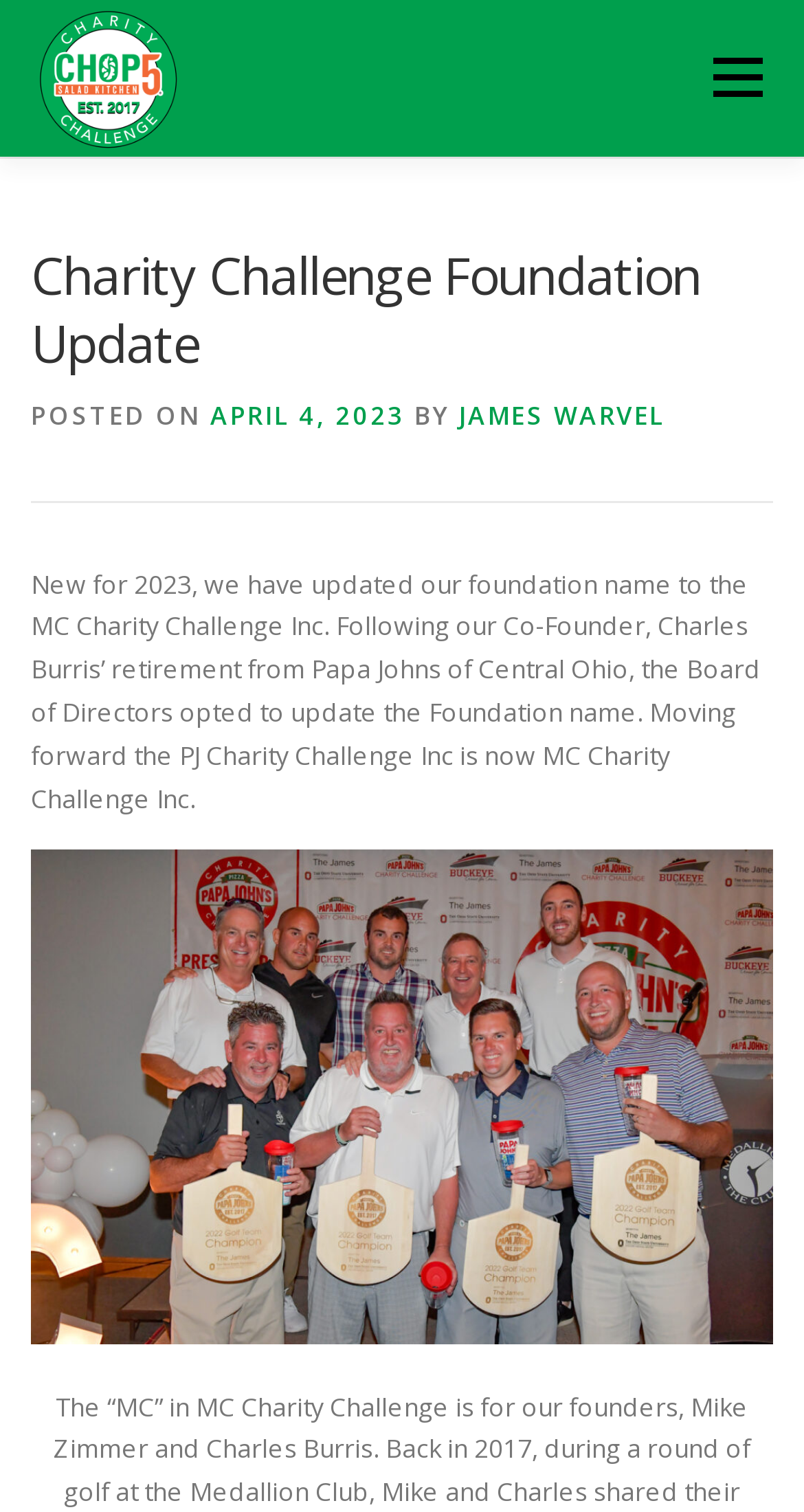Reply to the question with a single word or phrase:
Who is the author of the latest article?

JAMES WARVEL